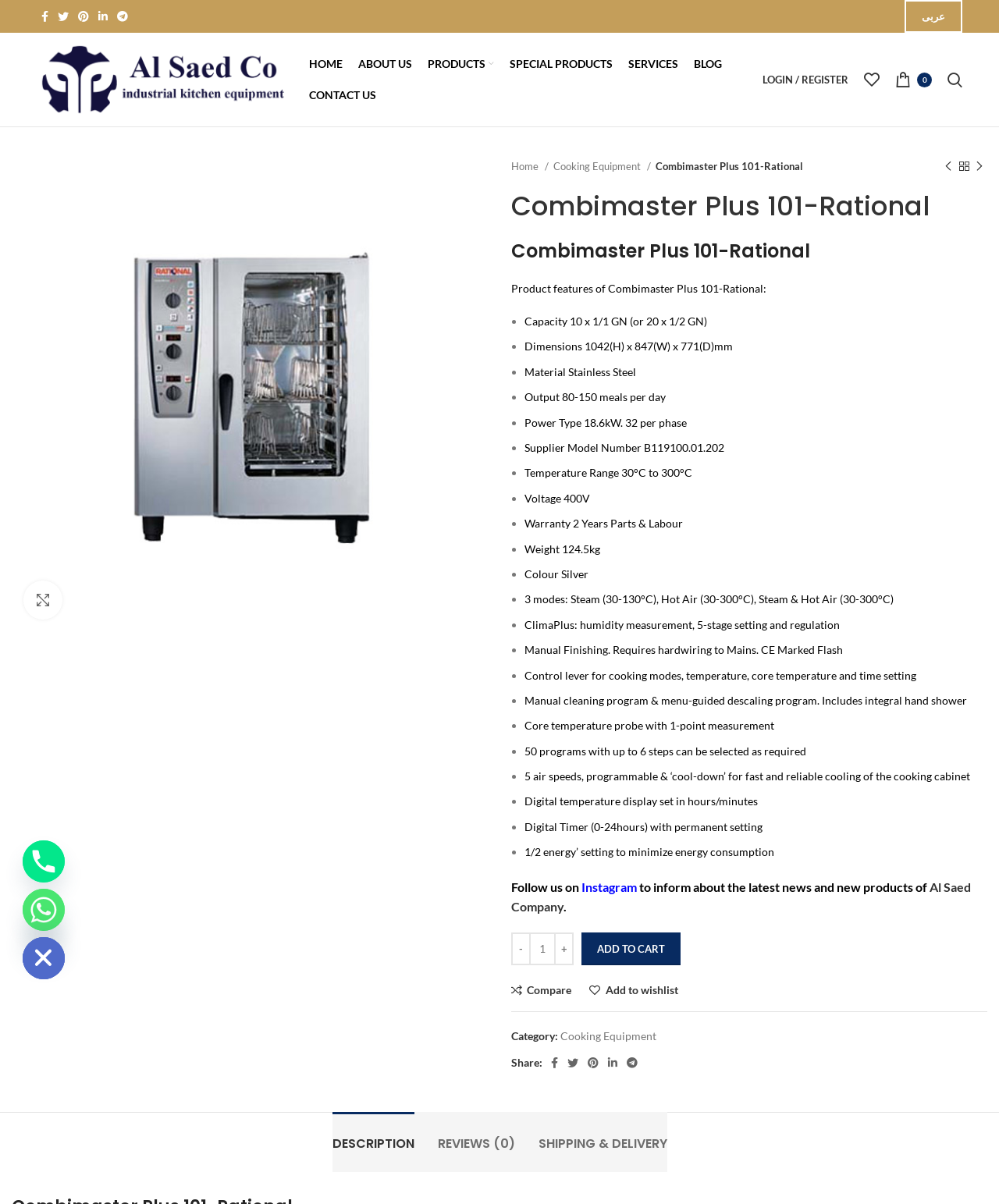Look at the image and give a detailed response to the following question: How many modes does the product have?

The number of modes can be found in the list of product features, which is located in the middle of the webpage. The list item with the text '3 modes: Steam (30-130°C), Hot Air (30-300°C), Steam & Hot Air (30-300°C)' indicates that the product has 3 modes.